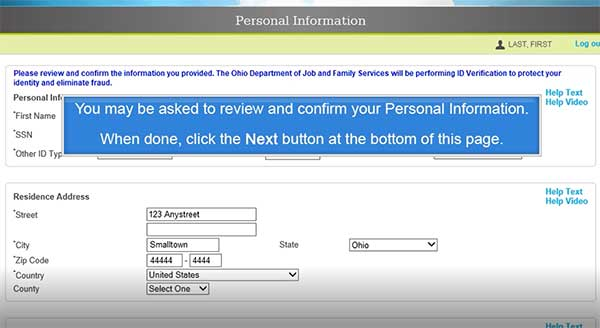Give a comprehensive caption for the image.

The image depicts a section of an online form titled "Personal Information," which is part of the process to file for weekly unemployment benefits in Ohio. Prominently displayed is a blue informational message stating, "You may be asked to review and confirm your Personal Information. When done, click the Next button at the bottom of this page." This highlights the importance of verifying personal details to ensure the accuracy and security of the application process. 

Below this message, there are fields labeled for entering personal details, including "First Name," "SSN," and "Other ID Type." Additionally, there is a section for the applicant's residence address, prompting the user to fill in their street address, city, zip code, state (Ohio), country, and county. The overall layout is designed to guide users through the necessary steps for unemployment benefits, emphasizing user-friendliness and clarity.